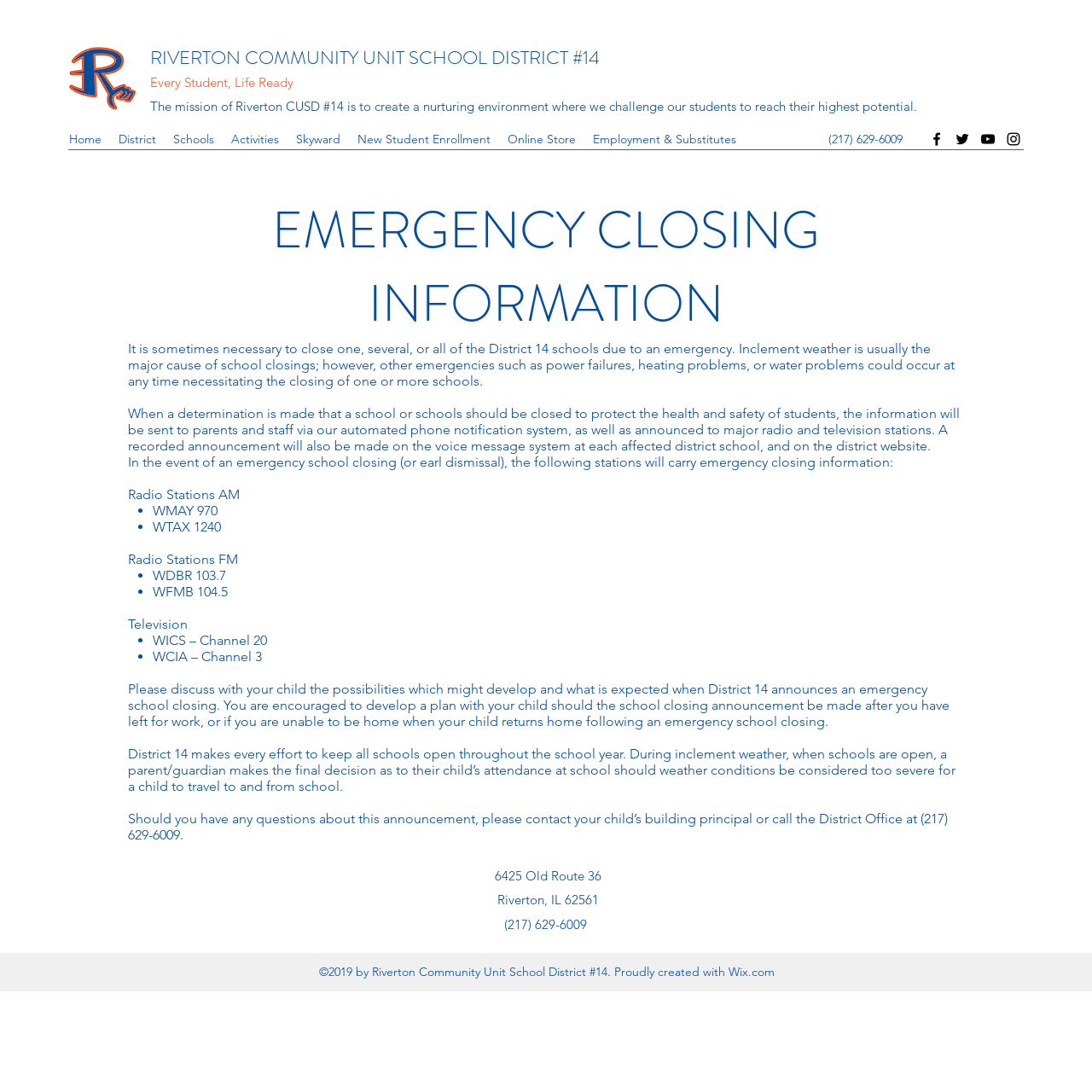Please identify the bounding box coordinates of where to click in order to follow the instruction: "View the Online Store".

[0.457, 0.116, 0.535, 0.139]